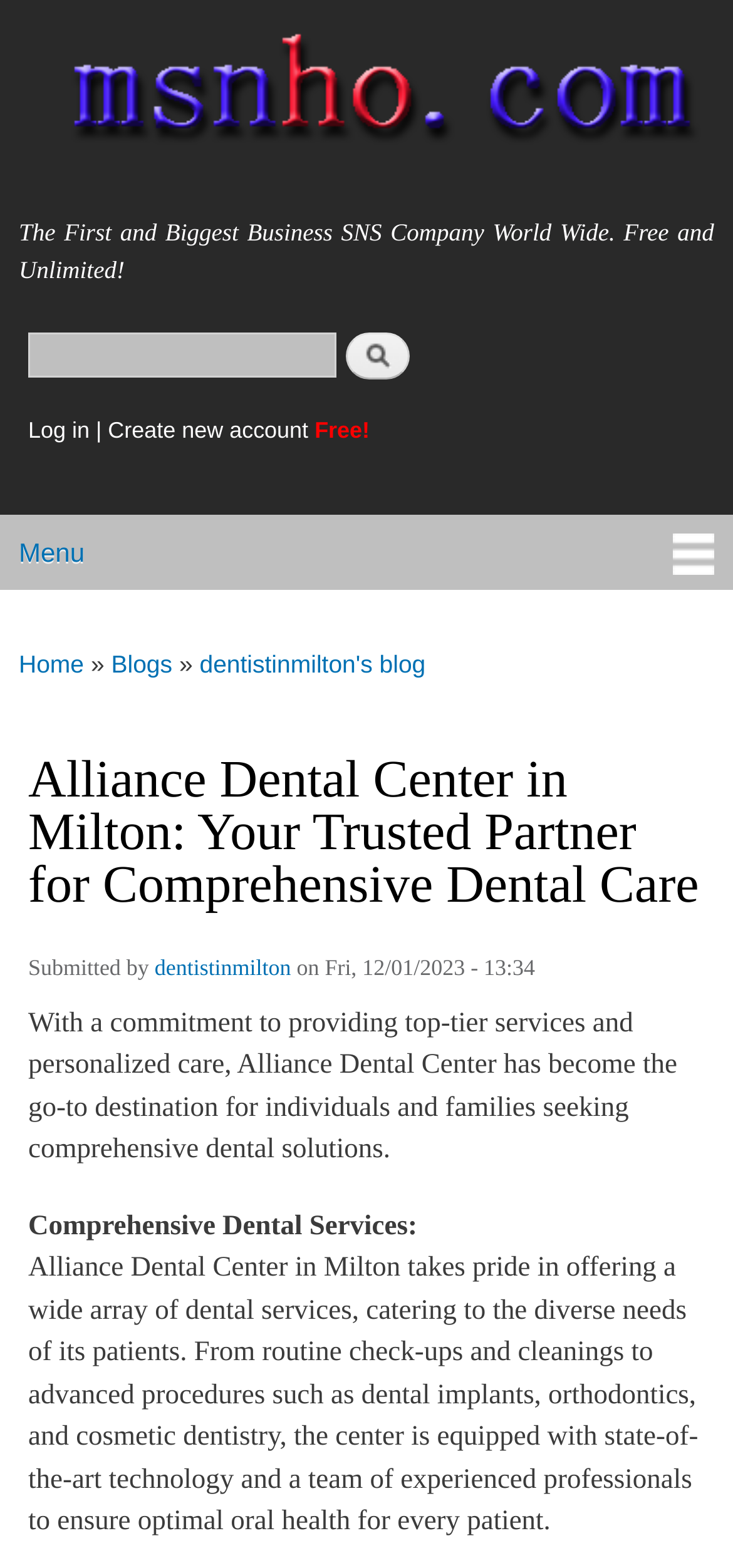Reply to the question below using a single word or brief phrase:
What is the name of the dental center?

Alliance Dental Center